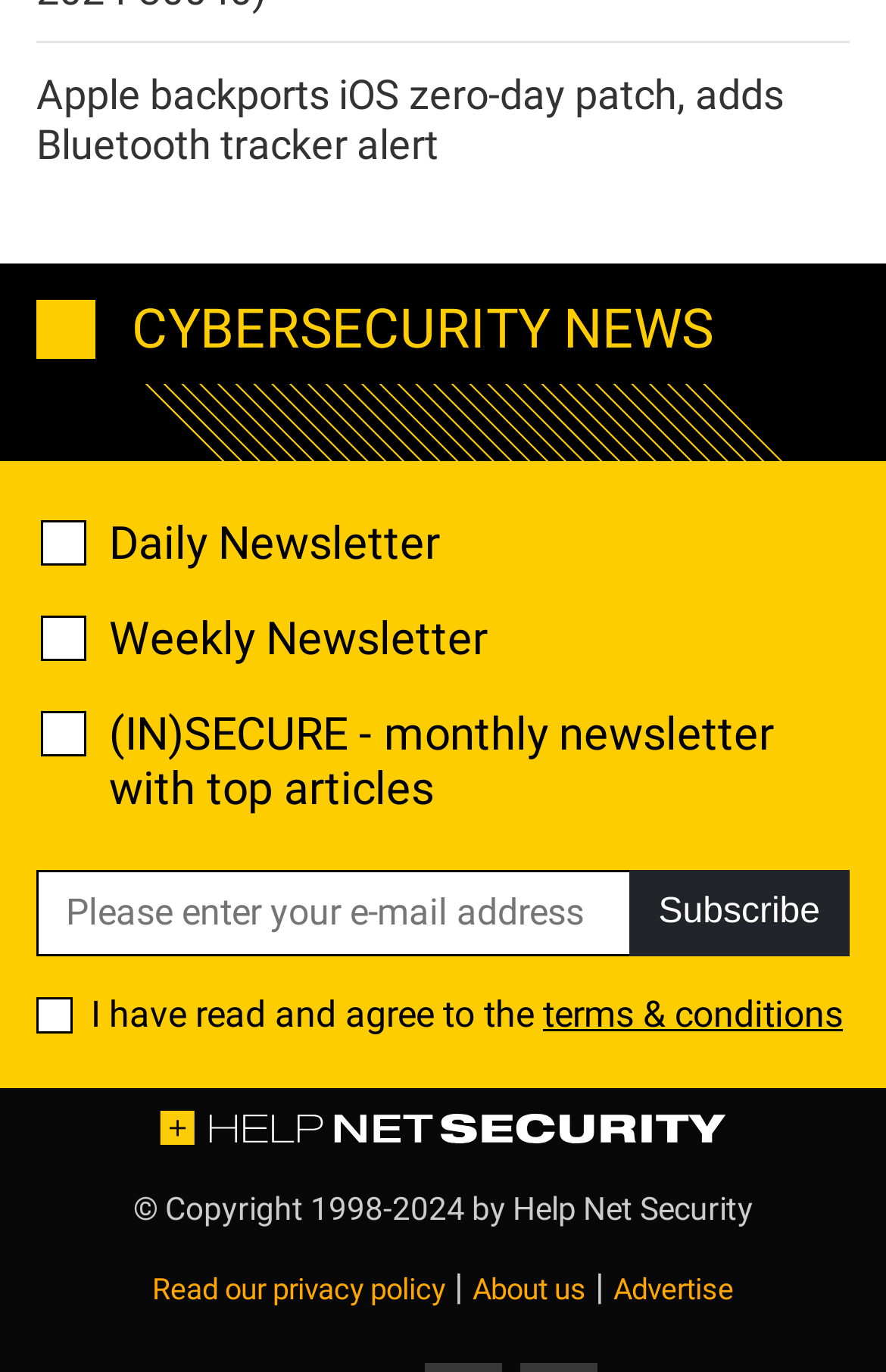Identify the bounding box coordinates of the clickable section necessary to follow the following instruction: "Visit the Help Net Security homepage". The coordinates should be presented as four float numbers from 0 to 1, i.e., [left, top, right, bottom].

[0.578, 0.868, 0.85, 0.895]